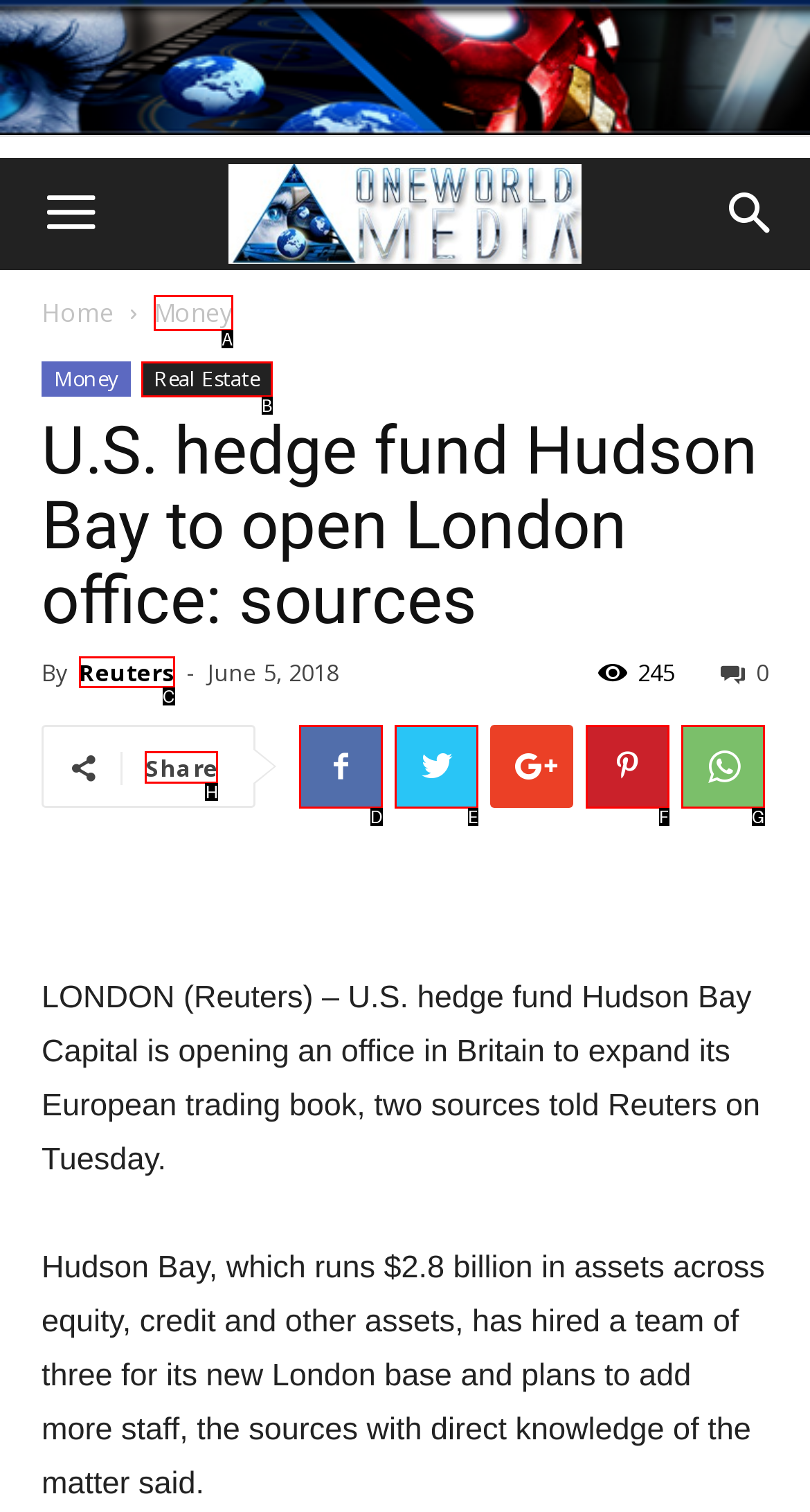Identify which HTML element to click to fulfill the following task: Click the Share button. Provide your response using the letter of the correct choice.

H